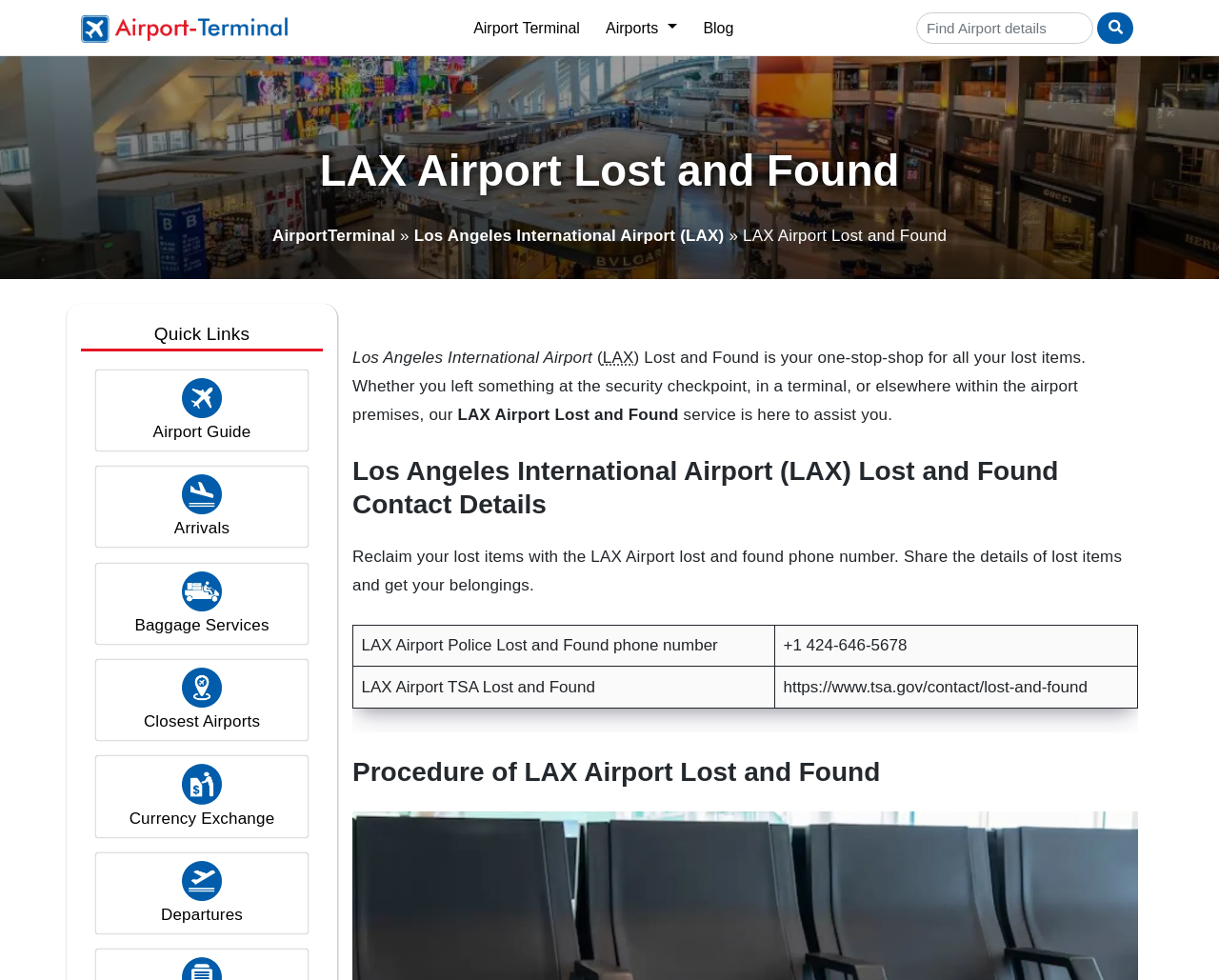Generate a thorough caption detailing the webpage content.

The webpage is about LAX Airport Lost and Found, providing information on how to find lost items at the airport. At the top, there is a navigation menu with links to "Airport Terminal", "Airports", "Blog", and a search bar. Below the navigation menu, there is a large heading that reads "LAX Airport Lost and Found".

On the left side of the page, there are several links and images related to airport information, including "Read more about airport", "Airport Guide", "Arrivals", "Baggage Services", "Closest Airports", "Currency Exchange", and "Departures". Each of these links has a corresponding image.

The main content of the page is divided into sections. The first section explains the purpose of the LAX Airport Lost and Found service, which is to assist in reclaiming lost items. The second section provides contact details, including a phone number and a link to the TSA Lost and Found website. The contact information is presented in a table format.

The third section outlines the procedure for using the LAX Airport Lost and Found service. The content is organized in a clear and concise manner, making it easy to follow. Overall, the webpage is well-structured and provides useful information for travelers who have lost items at LAX Airport.